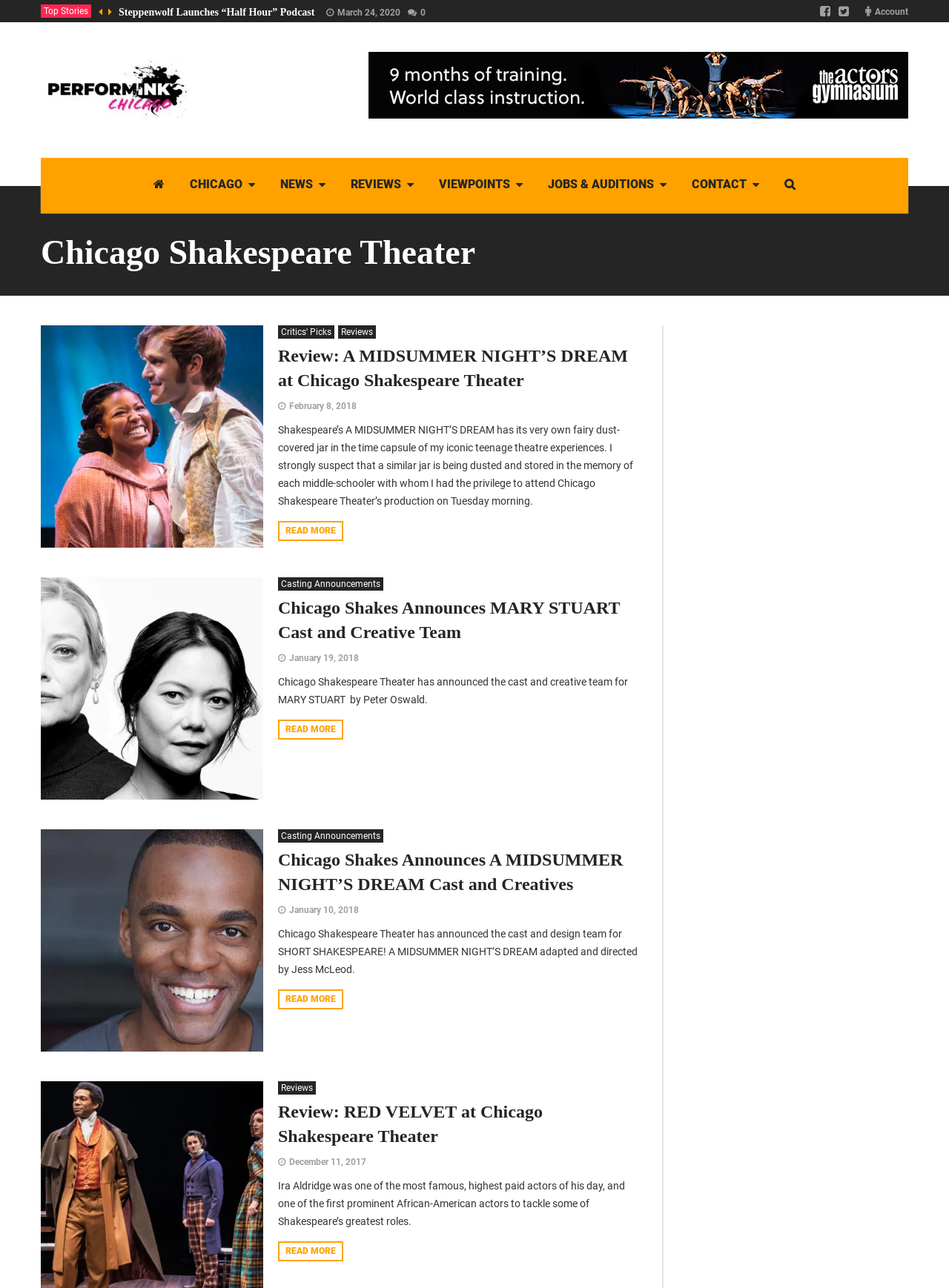Please identify the bounding box coordinates of the element on the webpage that should be clicked to follow this instruction: "Read more about Chicago Shakes announcing MARY STUART cast and creative team". The bounding box coordinates should be given as four float numbers between 0 and 1, formatted as [left, top, right, bottom].

[0.293, 0.404, 0.362, 0.42]